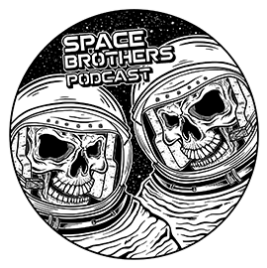Answer the following in one word or a short phrase: 
What is the style of the title in the logo?

Dynamic and bold